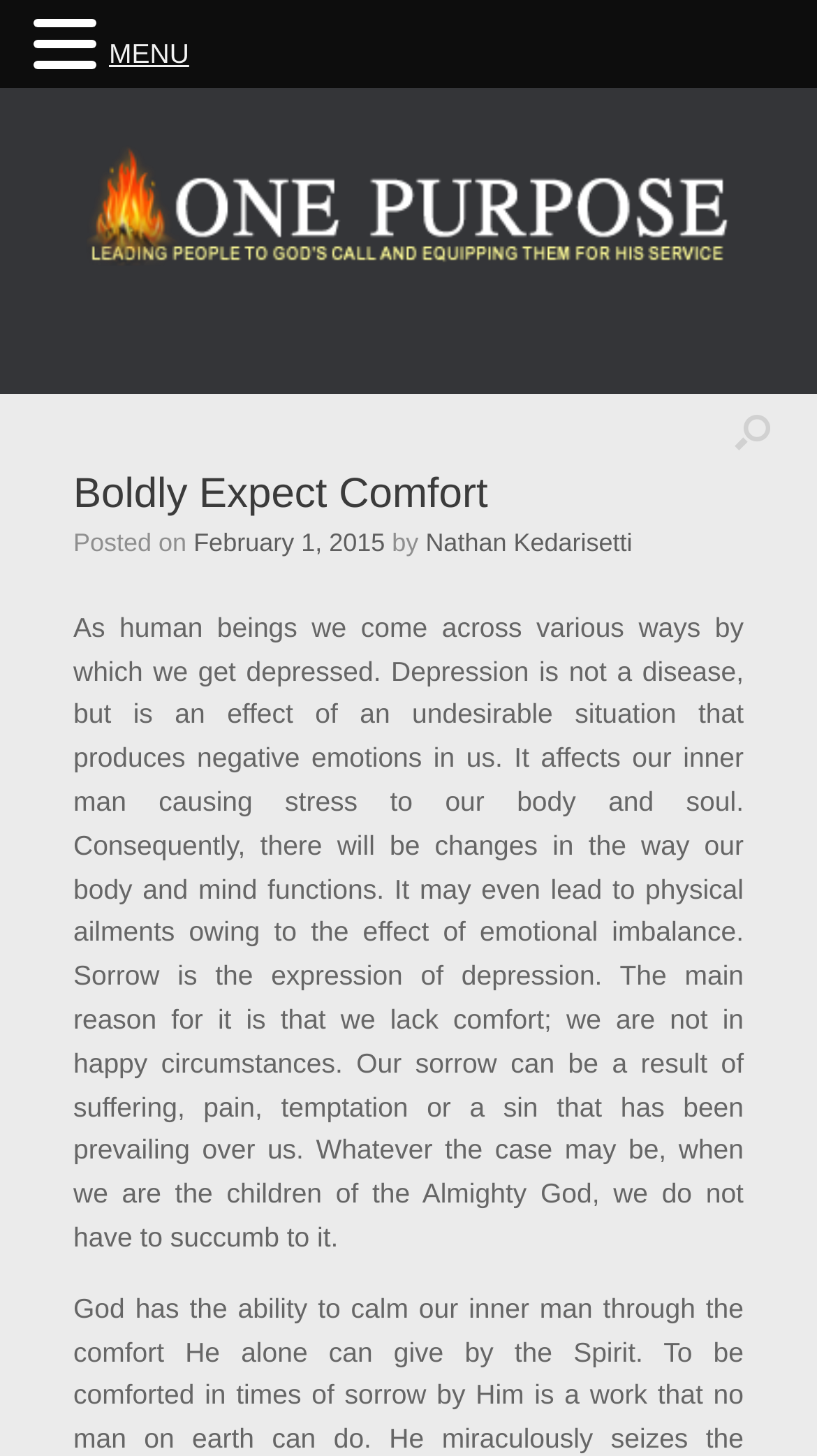Determine the bounding box coordinates for the UI element described. Format the coordinates as (top-left x, top-left y, bottom-right x, bottom-right y) and ensure all values are between 0 and 1. Element description: February 1, 2015

[0.237, 0.363, 0.471, 0.383]